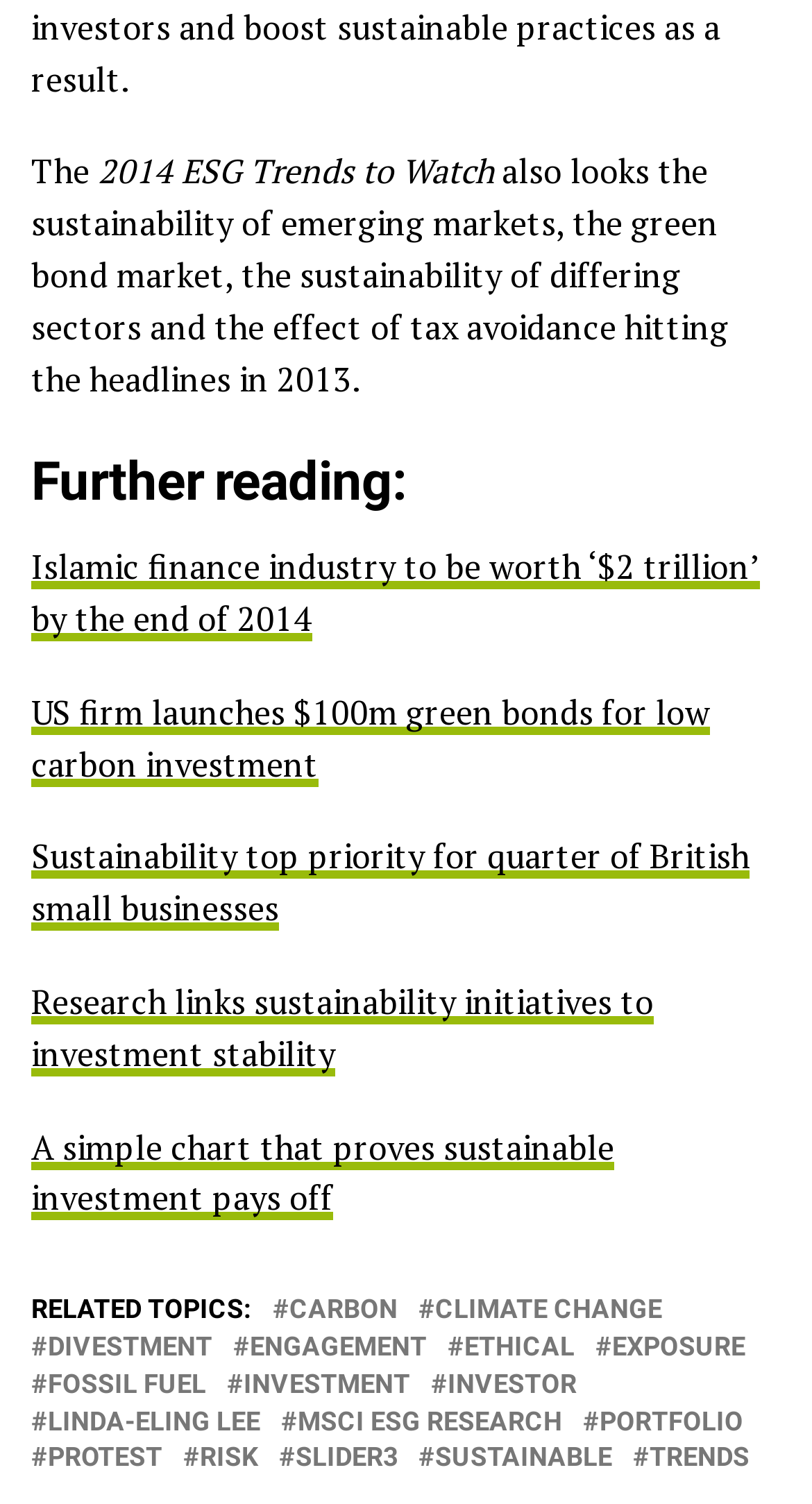Identify and provide the bounding box coordinates of the UI element described: "engagement". The coordinates should be formatted as [left, top, right, bottom], with each number being a float between 0 and 1.

[0.308, 0.887, 0.526, 0.905]